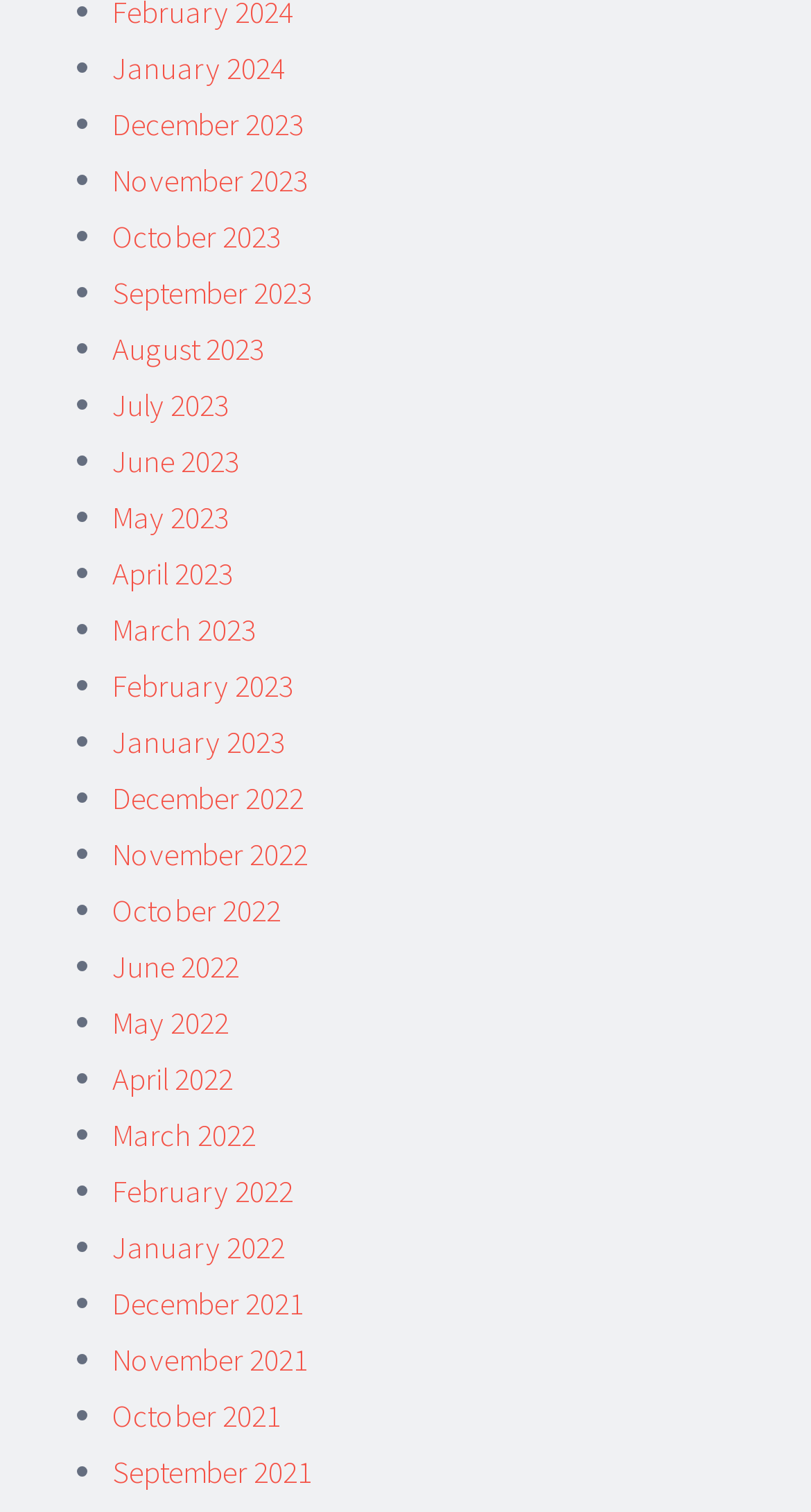Please provide the bounding box coordinates for the element that needs to be clicked to perform the following instruction: "View January 2024". The coordinates should be given as four float numbers between 0 and 1, i.e., [left, top, right, bottom].

[0.138, 0.032, 0.351, 0.058]